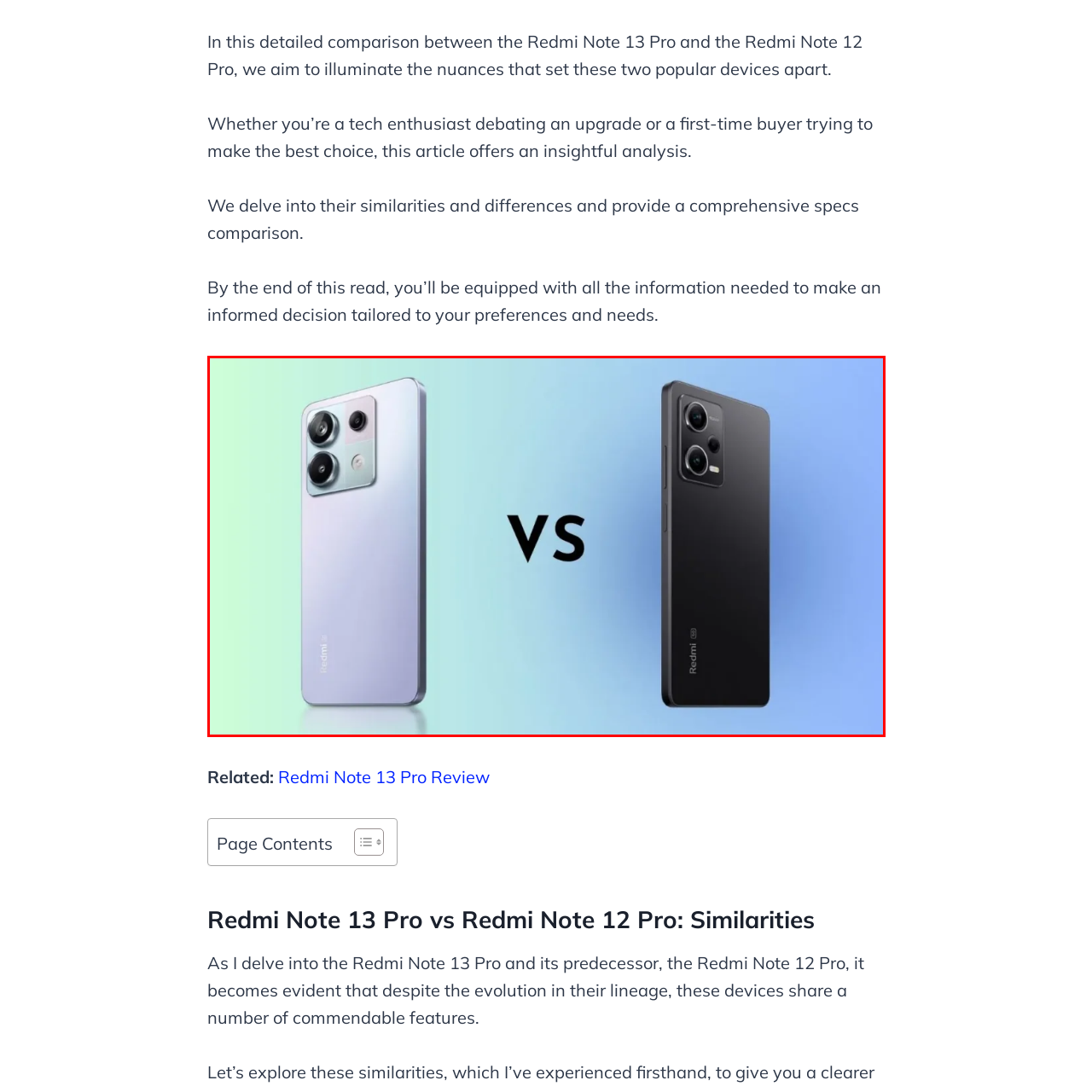Explain in detail what is depicted in the image within the red-bordered box.

This image presents a compelling side-by-side comparison of two smartphones: the Redmi Note 13 Pro on the left, characterized by its sleek design and soft color palette, and the Redmi Note 12 Pro on the right, showcasing a darker, more robust aesthetic. The bold "vs" in the center emphasizes the direct rivalry between these two models, inviting viewers to explore their differences and similarities. This visual representation is part of a detailed analysis aimed at helping consumers make informed choices between these popular devices, highlighting their specifications and features.